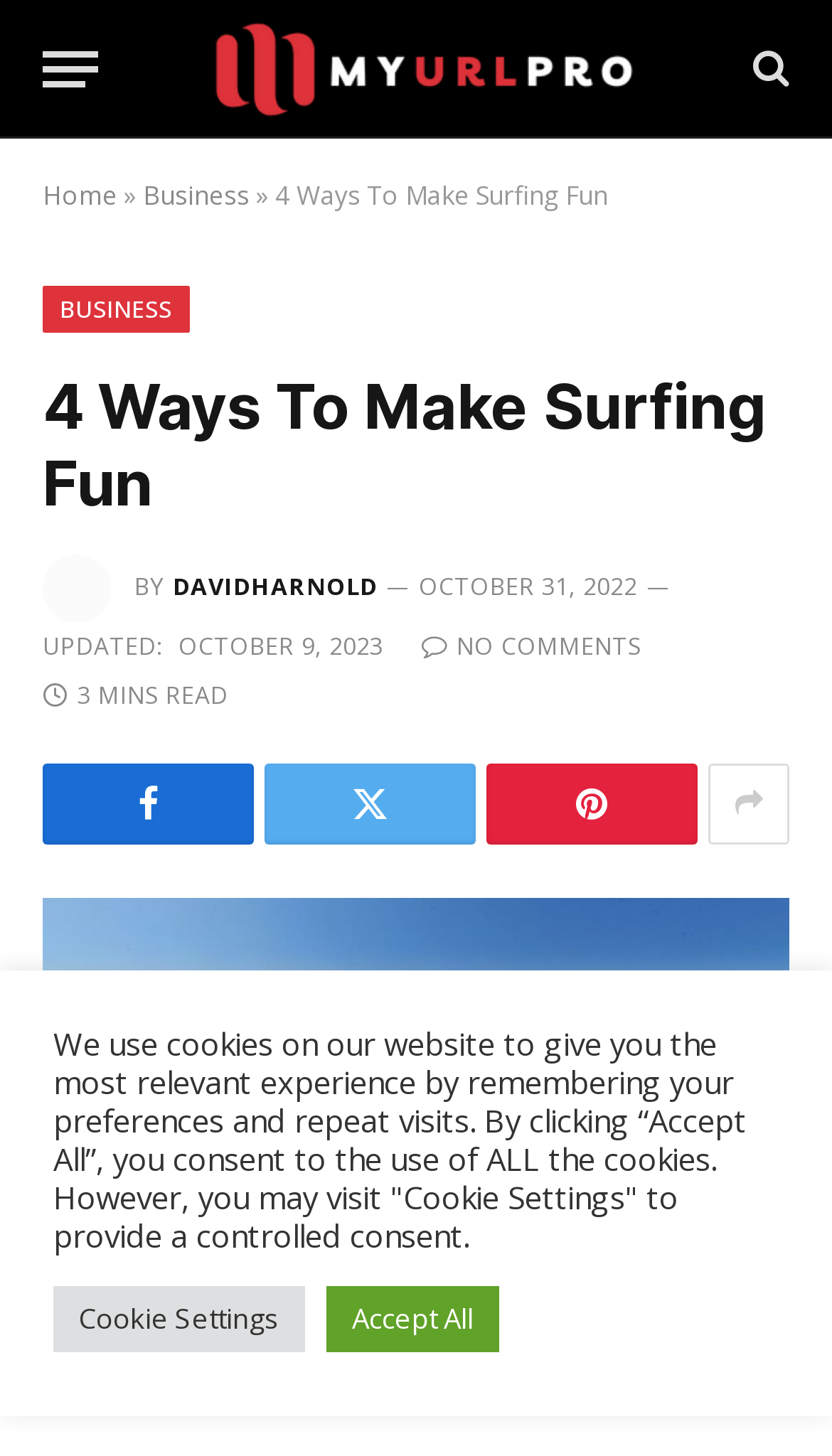Identify the bounding box coordinates of the clickable region to carry out the given instruction: "Go to the home page".

[0.051, 0.122, 0.141, 0.146]